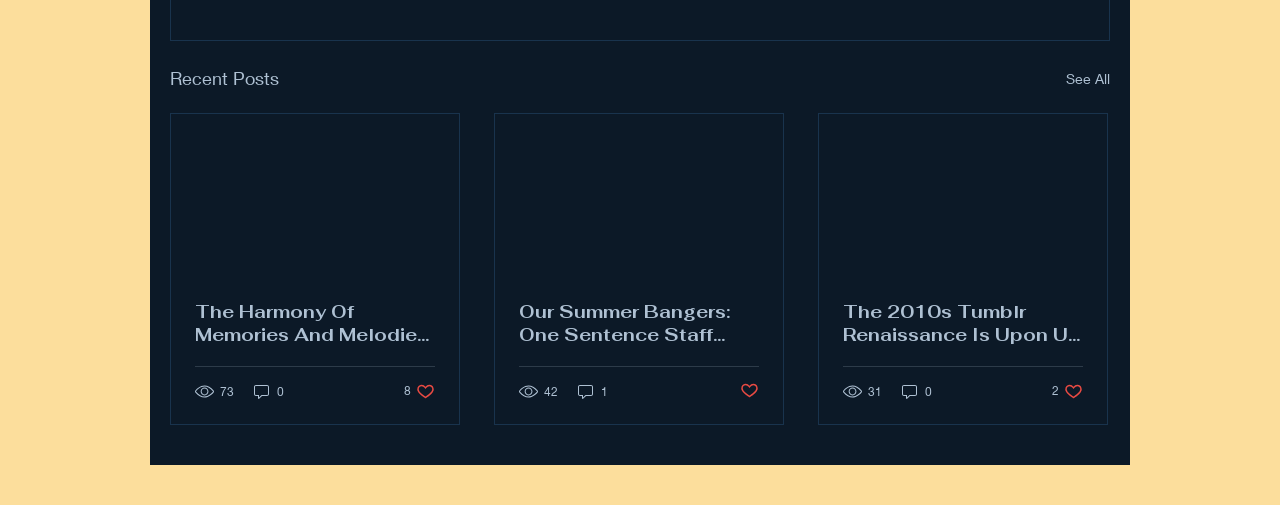Identify the bounding box coordinates for the region to click in order to carry out this instruction: "View recent posts". Provide the coordinates using four float numbers between 0 and 1, formatted as [left, top, right, bottom].

[0.133, 0.127, 0.218, 0.184]